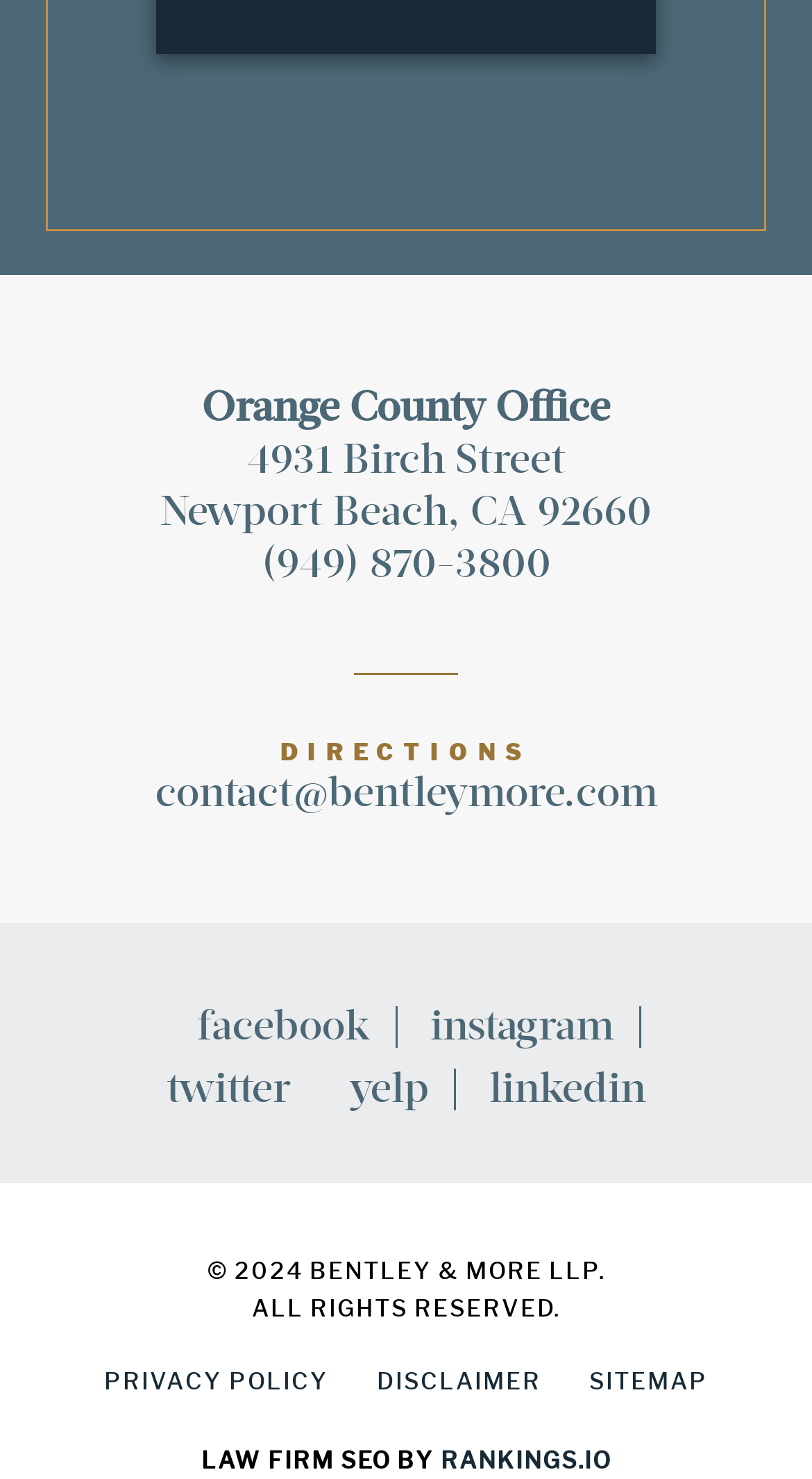Show the bounding box coordinates of the region that should be clicked to follow the instruction: "Toggle navigation."

None